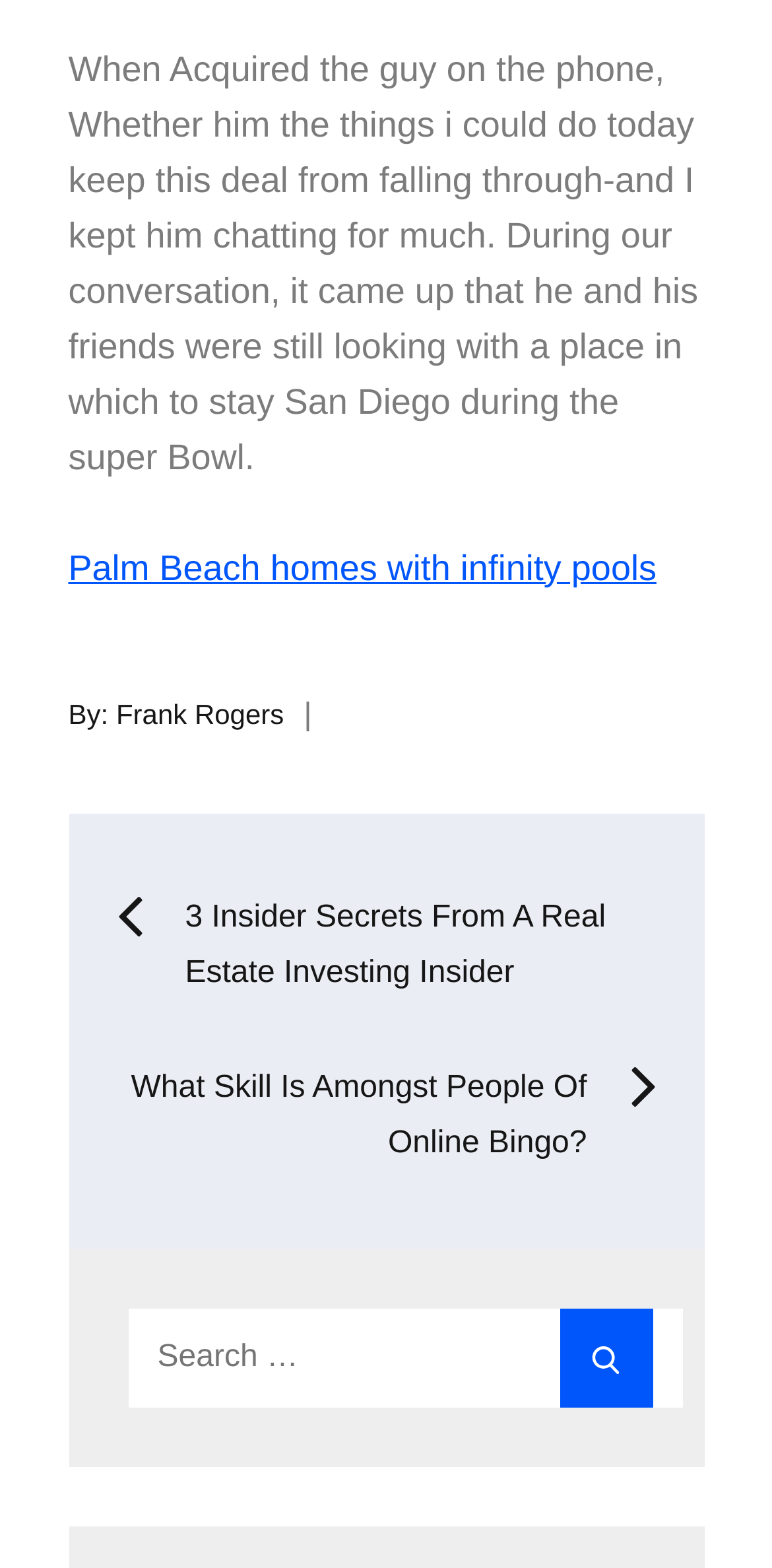Use the information in the screenshot to answer the question comprehensively: What is the topic of the post?

Based on the text content of the webpage, specifically the StaticText element with the text 'During our conversation, it came up that he and his friends were still looking with a place in which to stay San Diego during the super Bowl.', I can infer that the topic of the post is related to the Super Bowl.